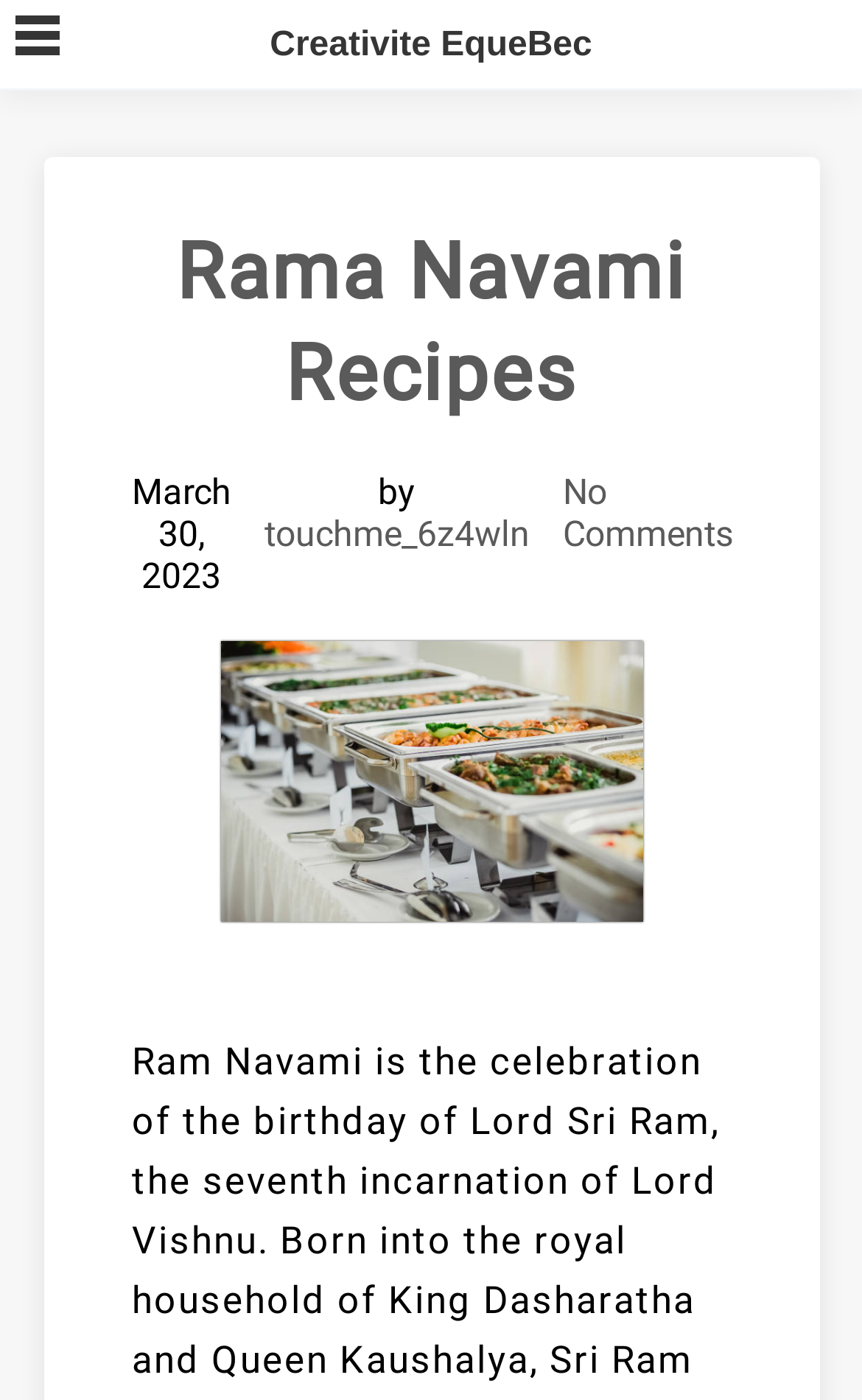Provide the bounding box coordinates of the HTML element this sentence describes: "touchme_6z4wln".

[0.306, 0.366, 0.614, 0.396]